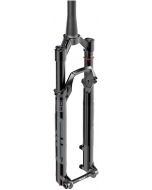What technology enhances stability and wheel performance in the fork?
Give a single word or phrase answer based on the content of the image.

Boost technology